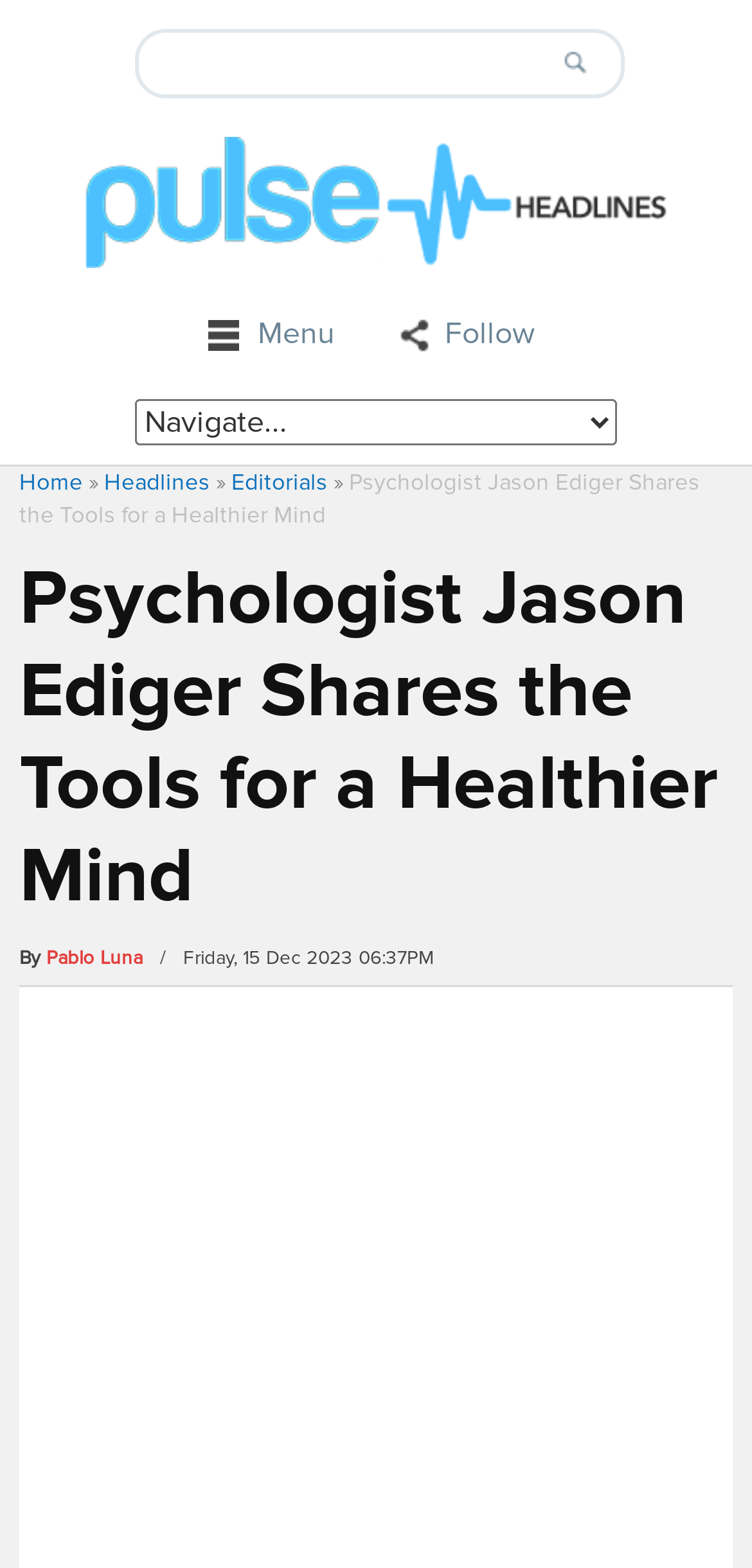Could you highlight the region that needs to be clicked to execute the instruction: "search for something"?

[0.185, 0.021, 0.71, 0.06]